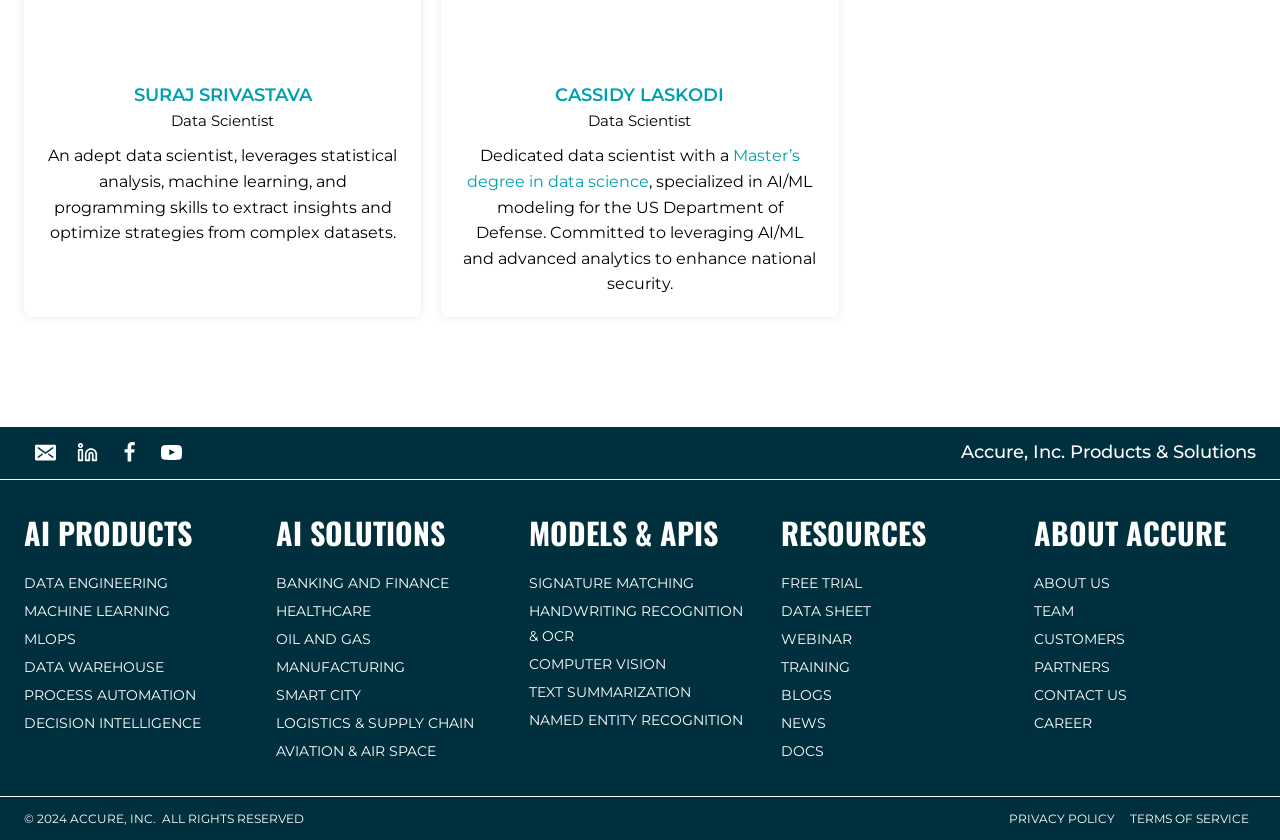Locate the bounding box coordinates of the item that should be clicked to fulfill the instruction: "View AI PRODUCTS".

[0.019, 0.607, 0.192, 0.661]